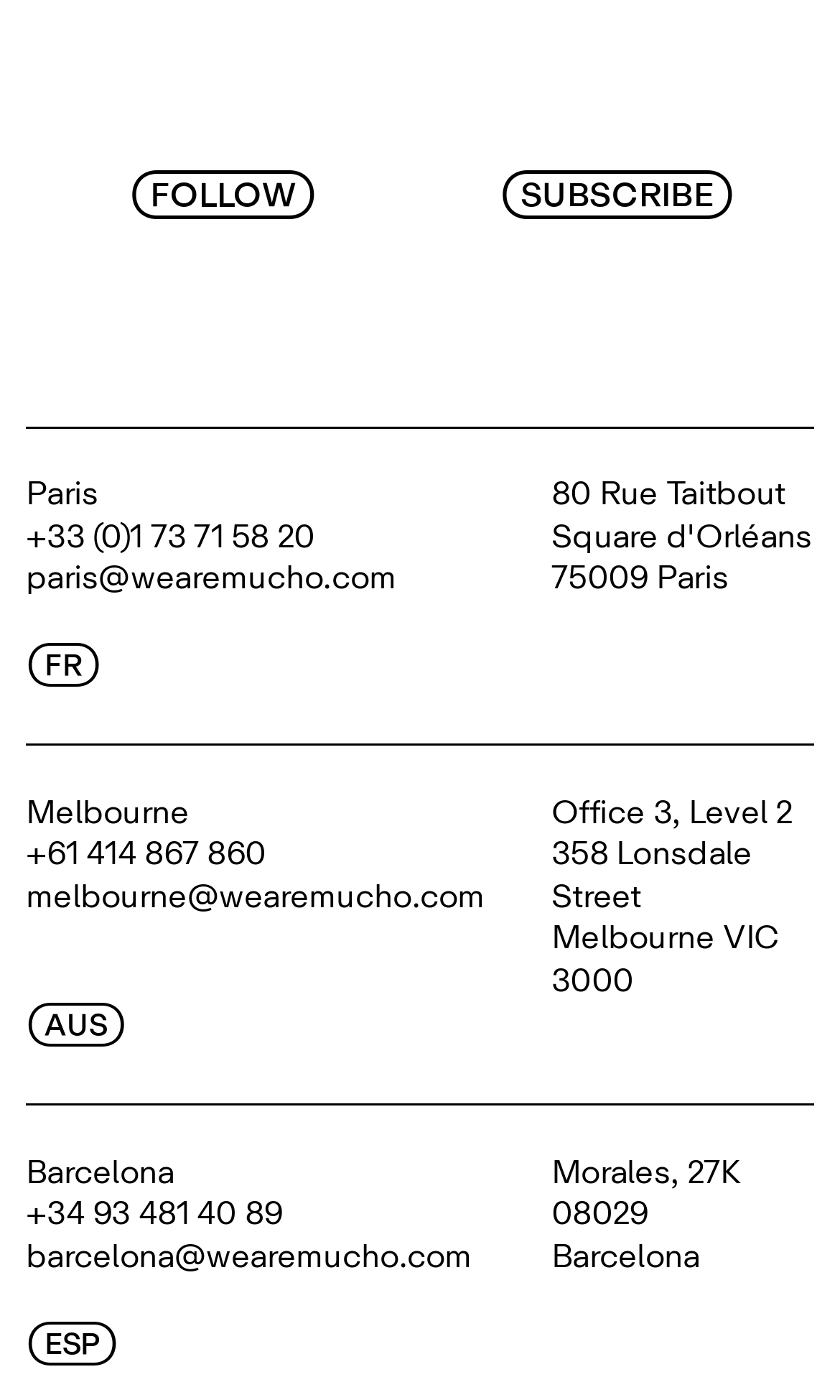Pinpoint the bounding box coordinates of the clickable element needed to complete the instruction: "Click the Paris link". The coordinates should be provided as four float numbers between 0 and 1: [left, top, right, bottom].

[0.031, 0.333, 0.117, 0.371]